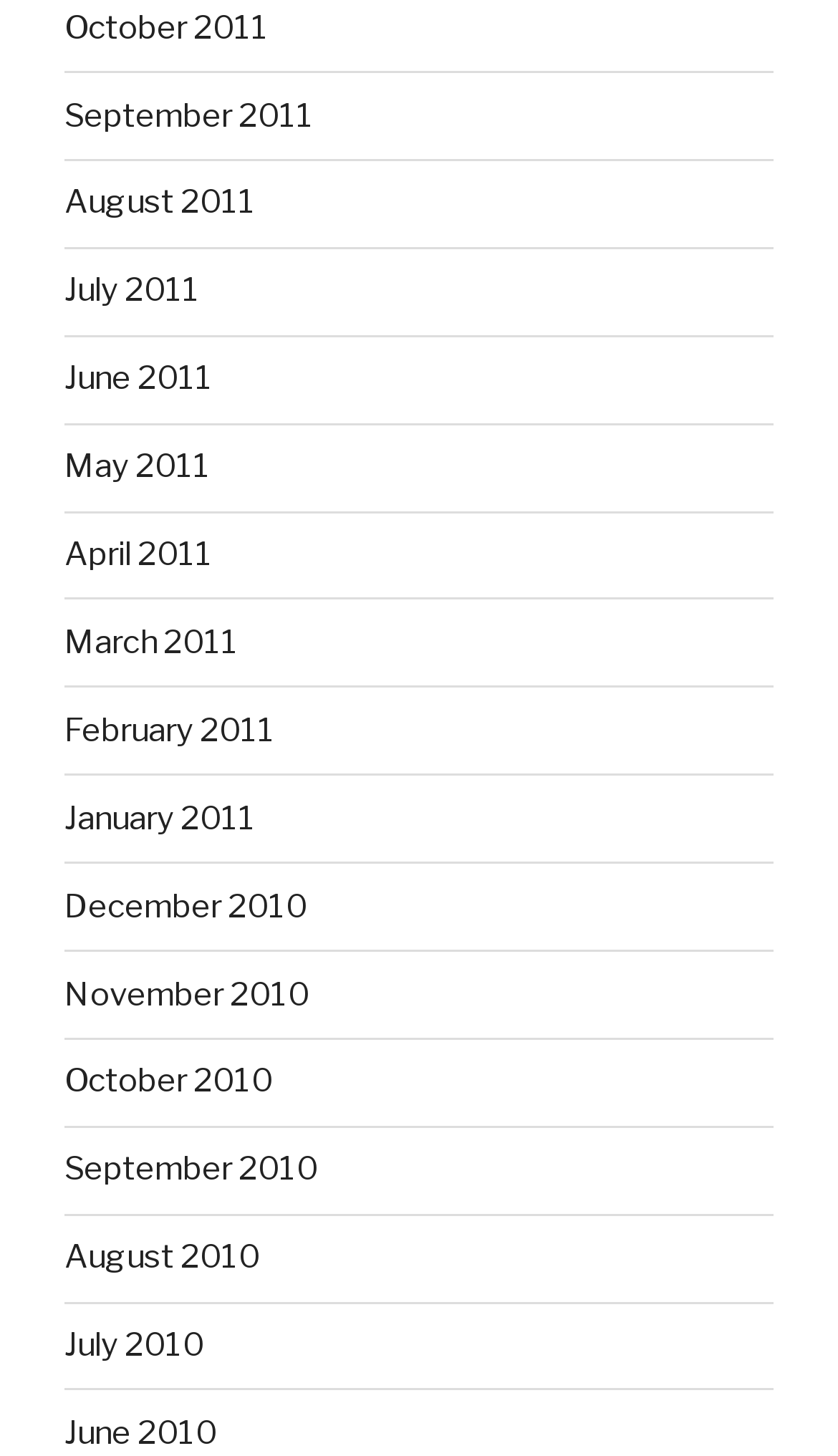Locate the bounding box coordinates of the element that needs to be clicked to carry out the instruction: "view June 2011". The coordinates should be given as four float numbers ranging from 0 to 1, i.e., [left, top, right, bottom].

[0.077, 0.247, 0.254, 0.273]